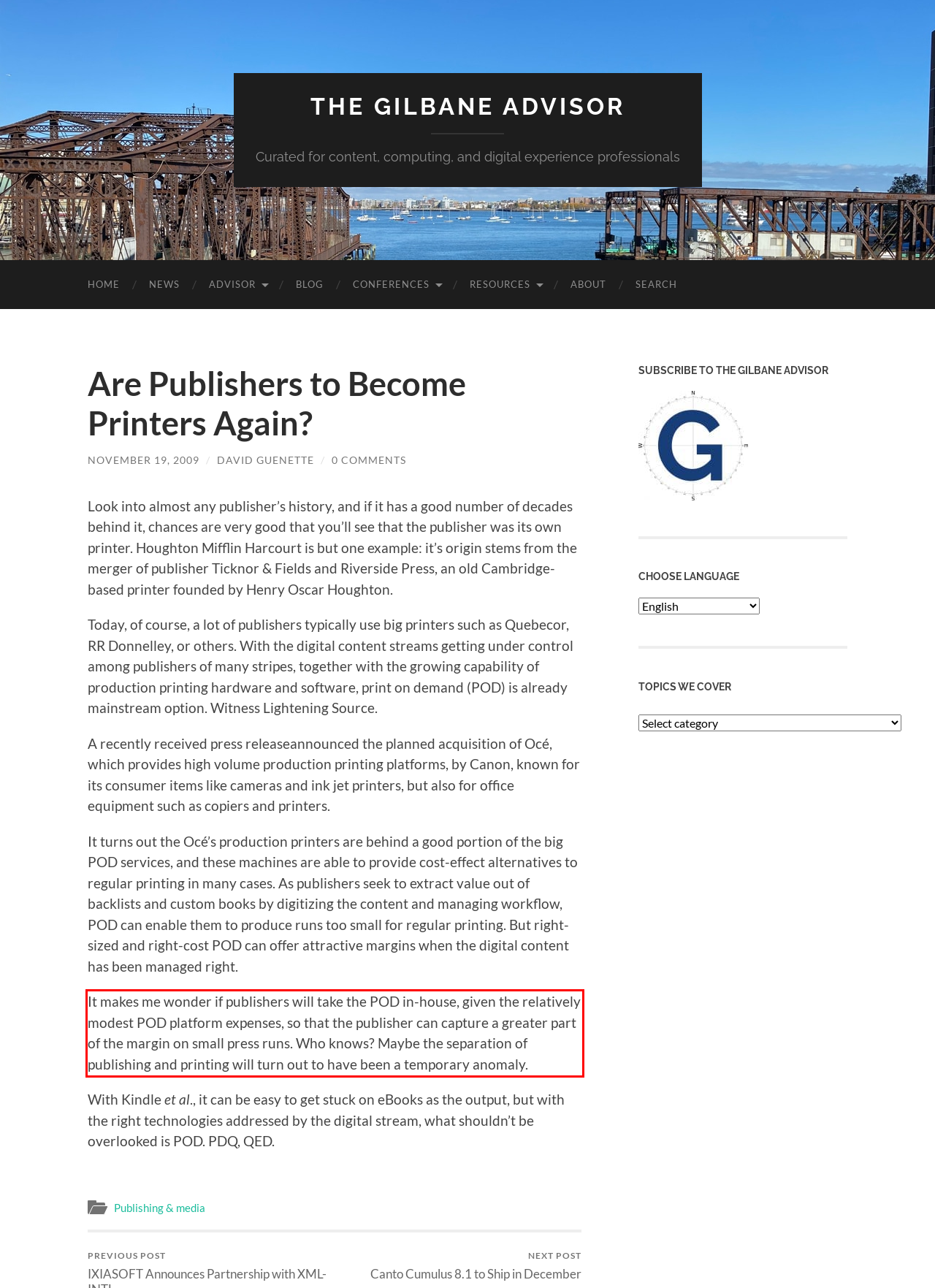Using the provided webpage screenshot, recognize the text content in the area marked by the red bounding box.

It makes me wonder if publishers will take the POD in-house, given the relatively modest POD platform expenses, so that the publisher can capture a greater part of the margin on small press runs. Who knows? Maybe the separation of publishing and printing will turn out to have been a temporary anomaly.